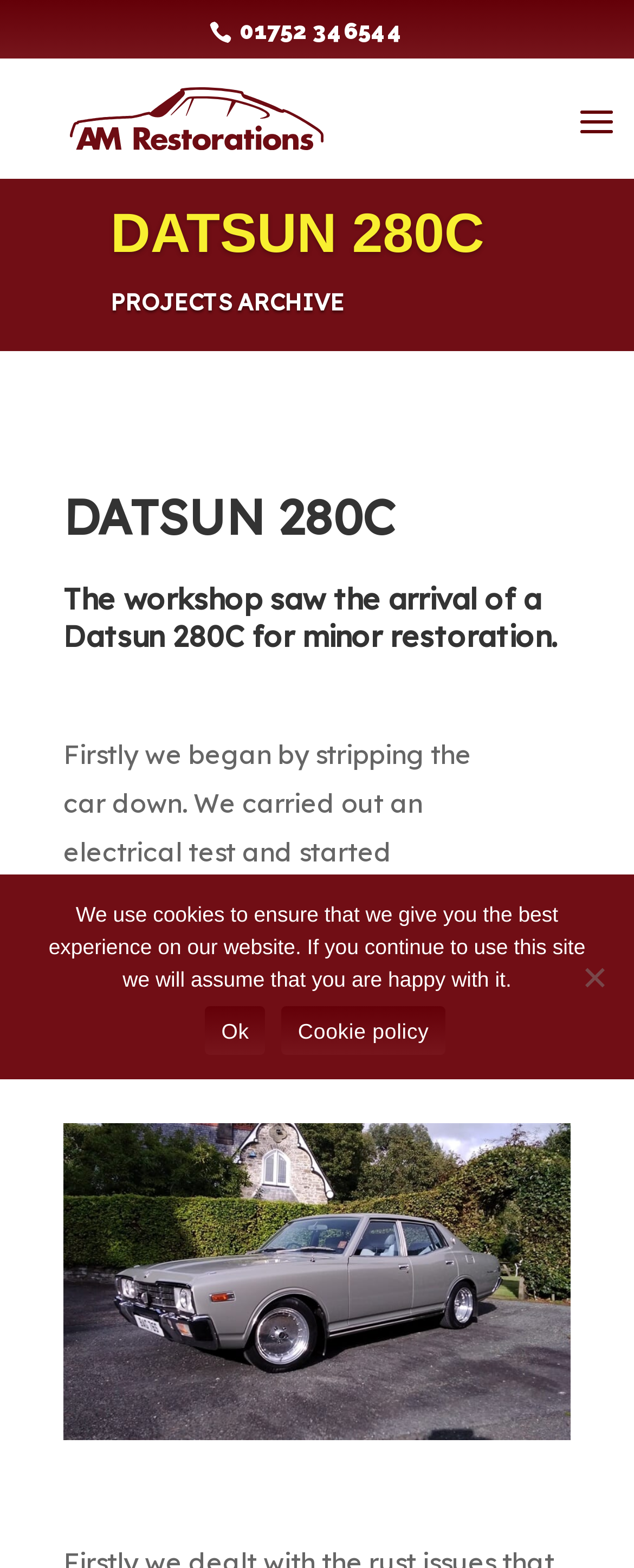Answer the question with a single word or phrase: 
What is the first step in the restoration process?

Stripping the car down